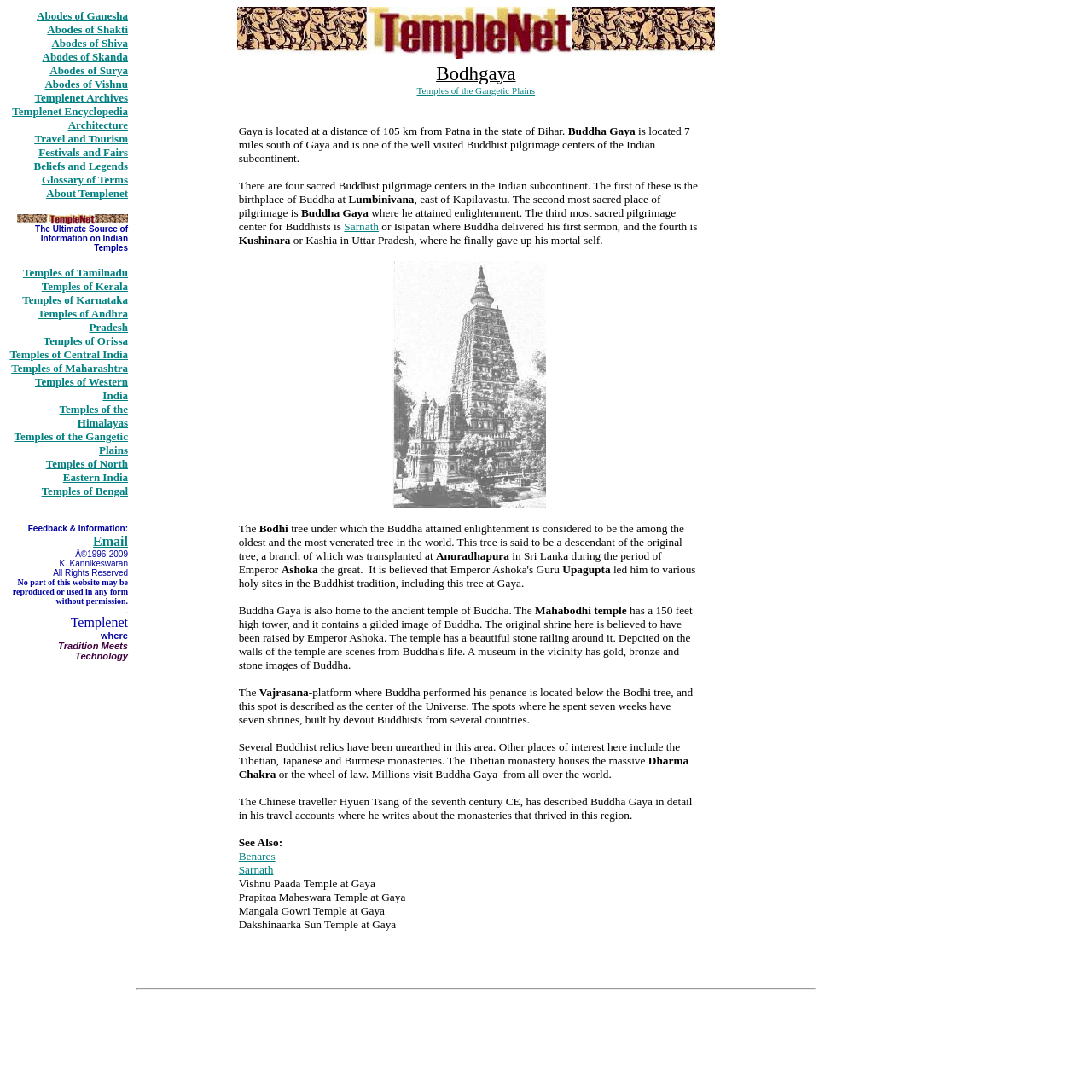Locate the bounding box coordinates of the element's region that should be clicked to carry out the following instruction: "Click on Abodes of Ganesha". The coordinates need to be four float numbers between 0 and 1, i.e., [left, top, right, bottom].

[0.034, 0.009, 0.117, 0.02]